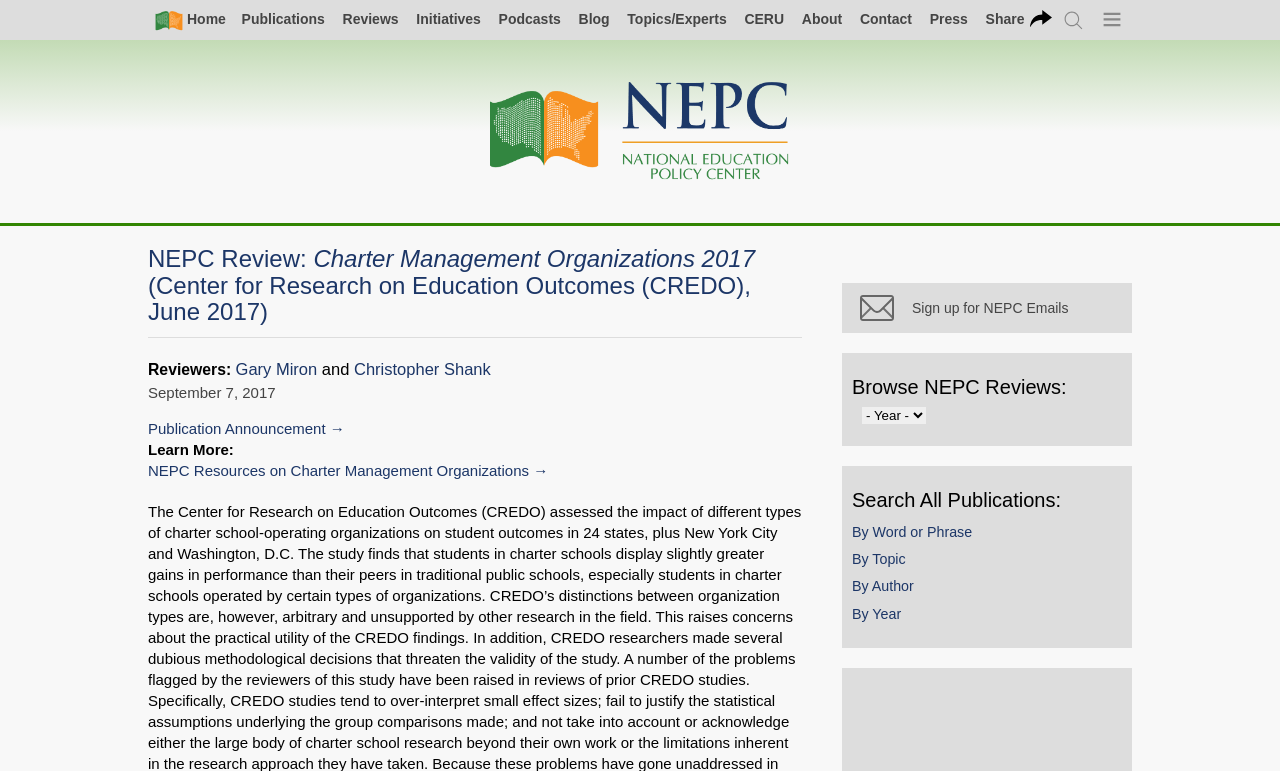Determine the bounding box coordinates of the section to be clicked to follow the instruction: "Search for a publication". The coordinates should be given as four float numbers between 0 and 1, formatted as [left, top, right, bottom].

[0.828, 0.008, 0.852, 0.044]